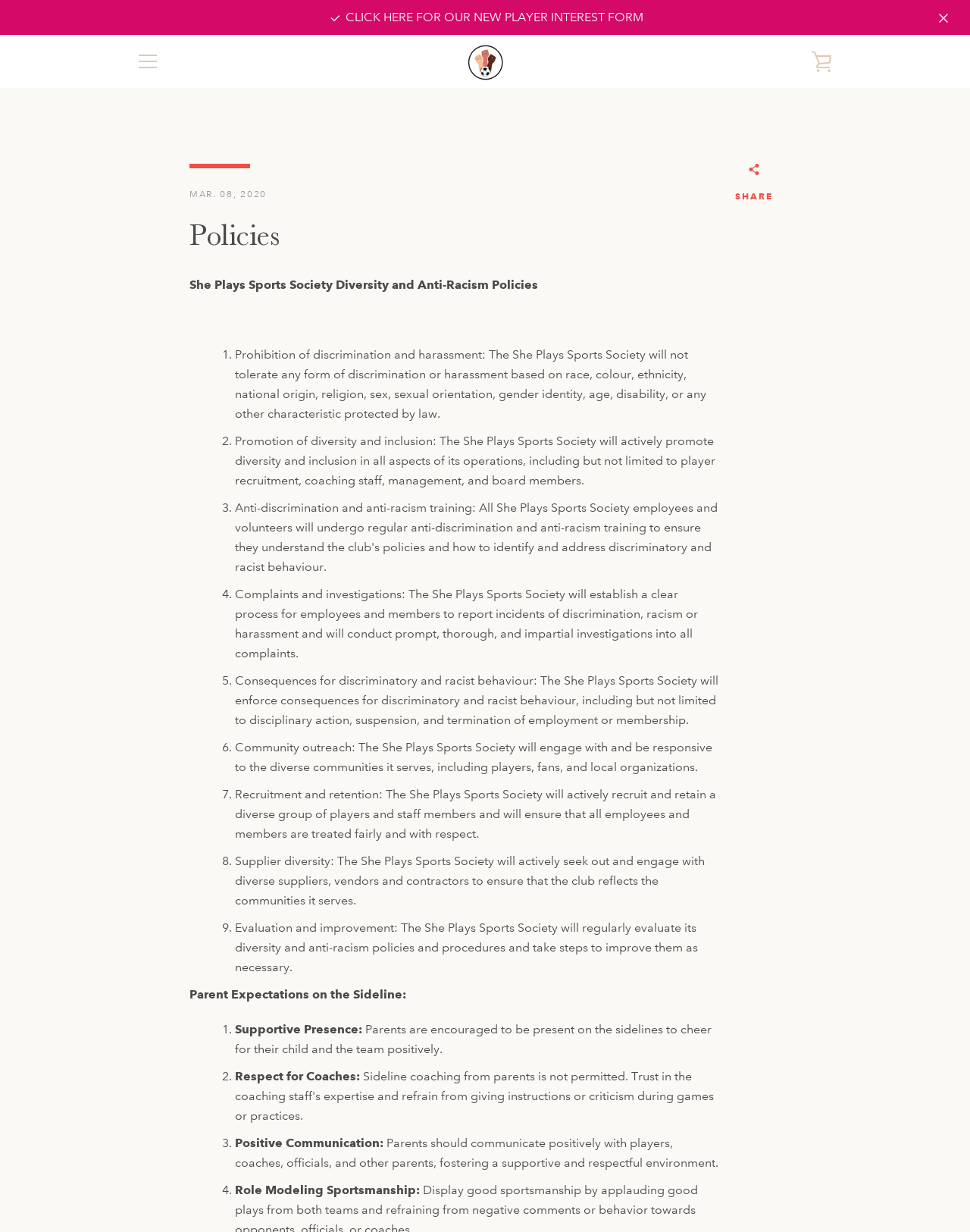Given the description "خدمة دعم العملاء", provide the bounding box coordinates of the corresponding UI element.

None